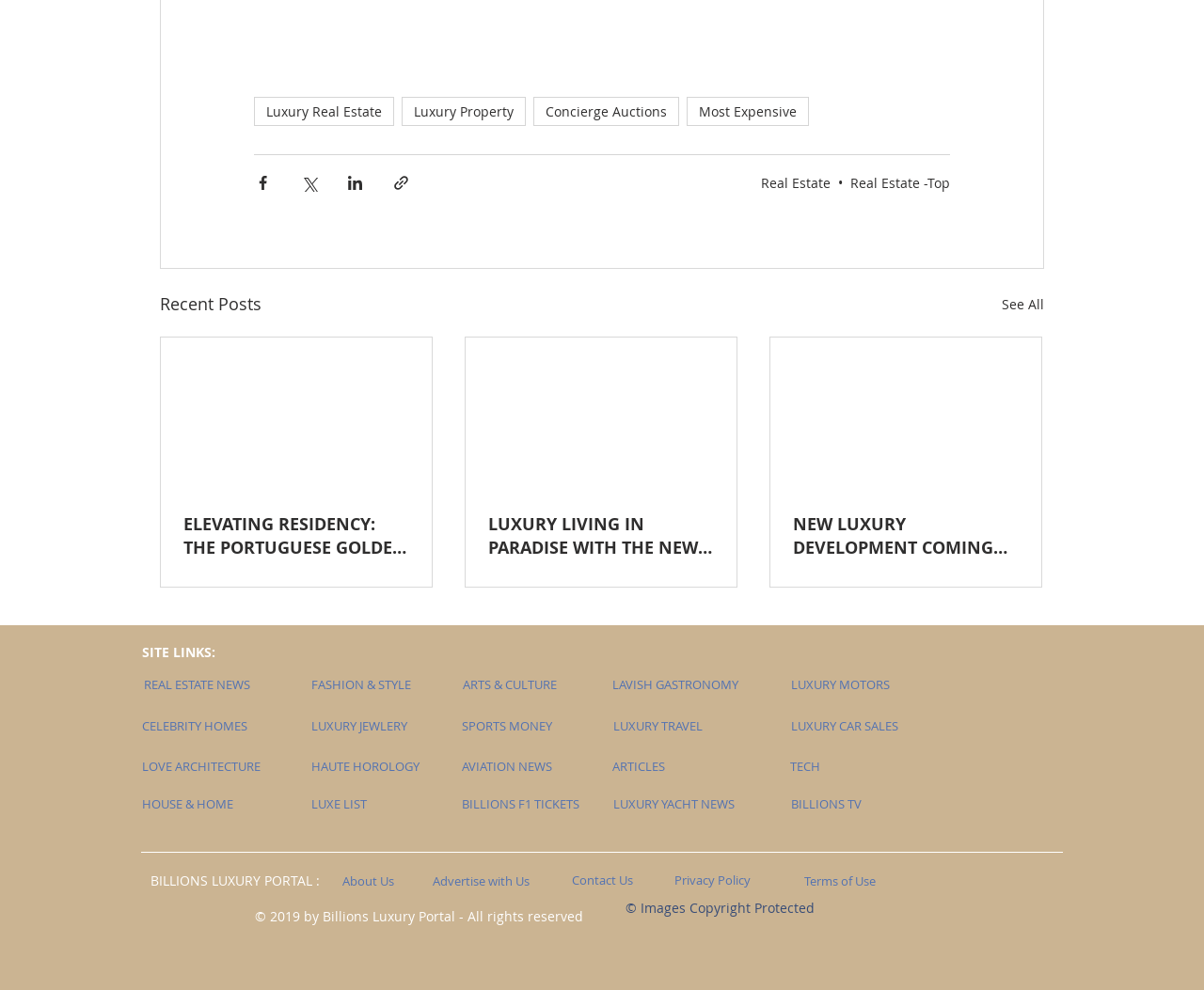How many social media sharing buttons are there?
Look at the image and answer the question with a single word or phrase.

4